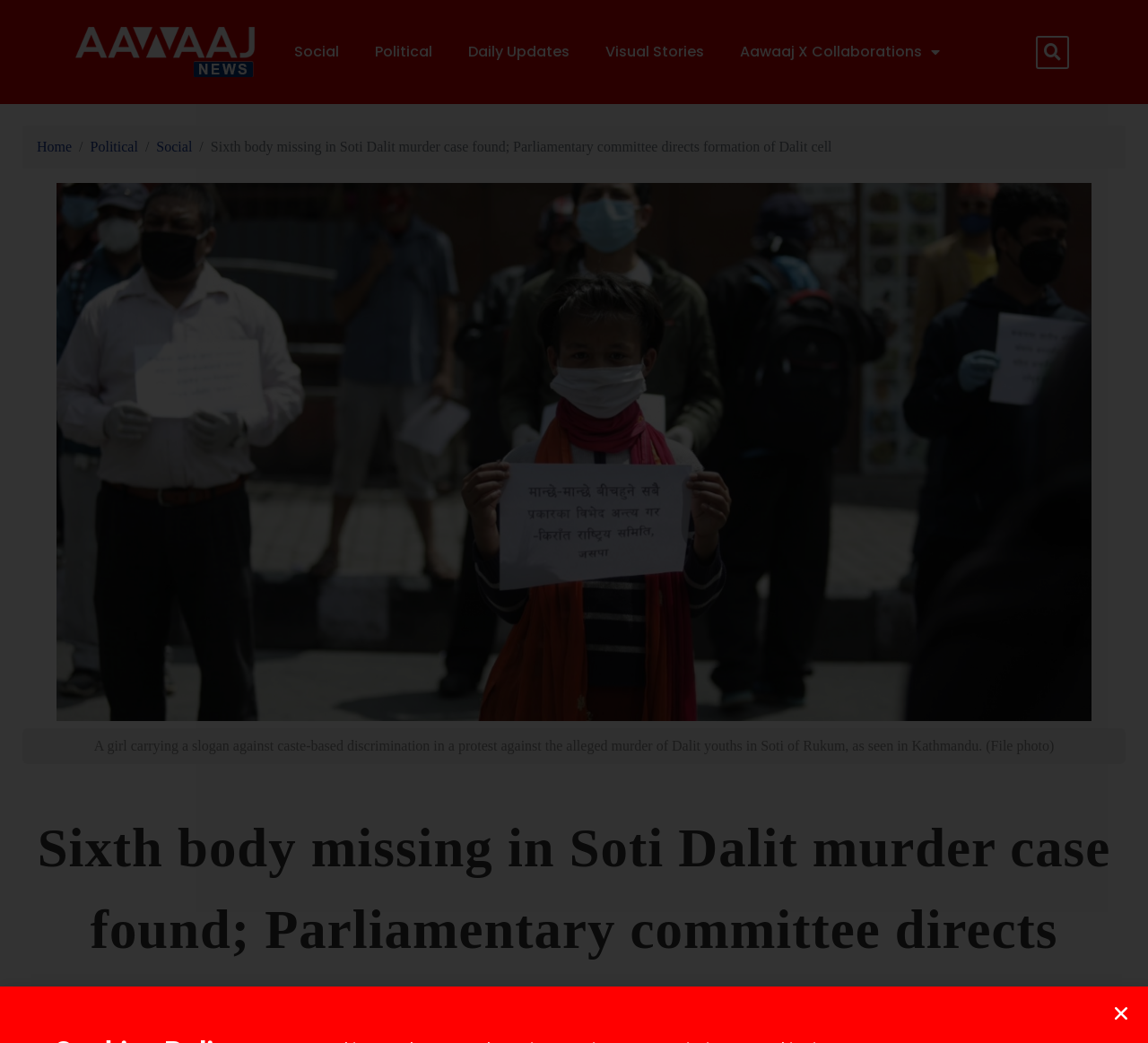Provide the bounding box coordinates of the section that needs to be clicked to accomplish the following instruction: "view Political news."

[0.079, 0.133, 0.12, 0.148]